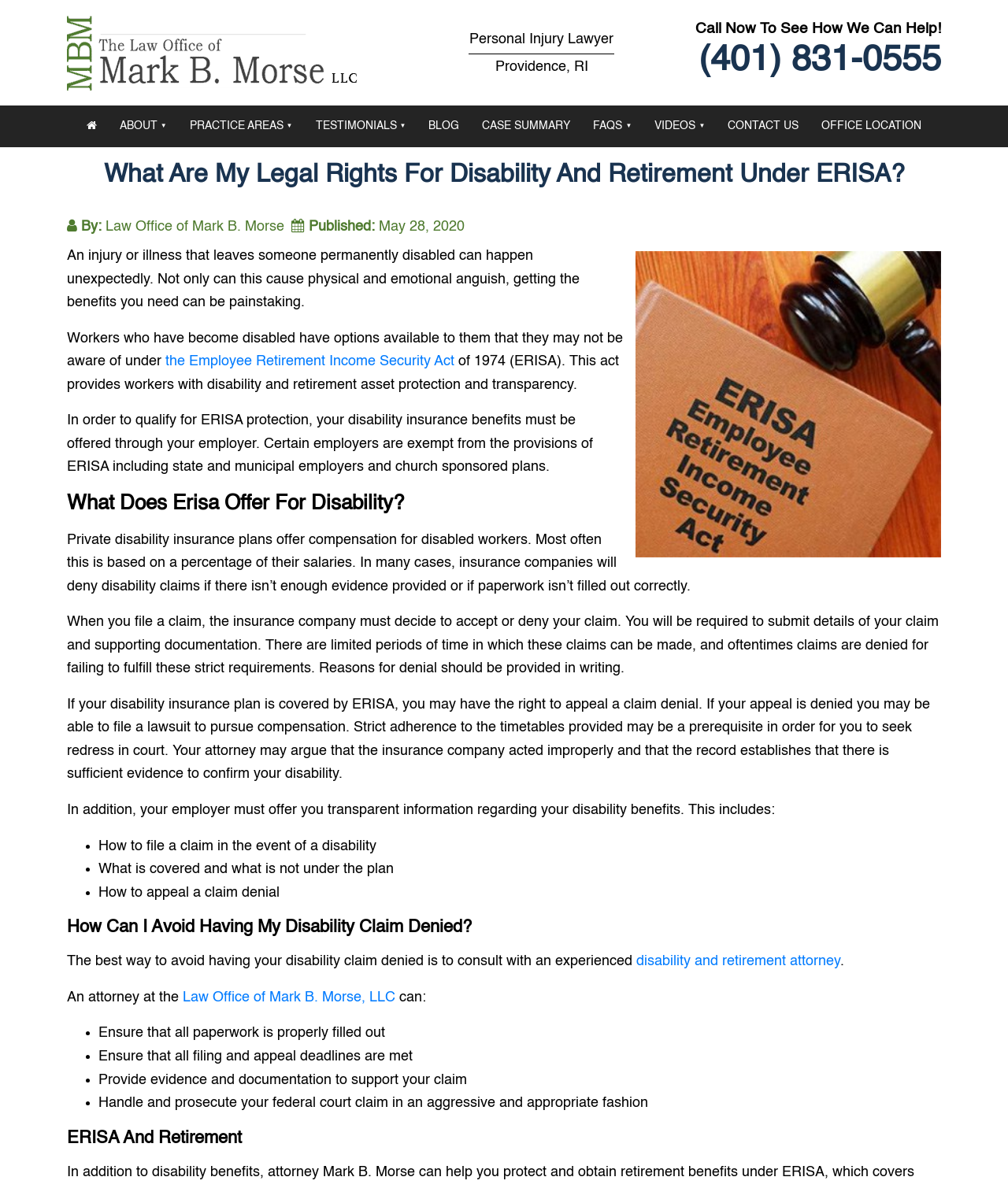Determine the bounding box coordinates of the element's region needed to click to follow the instruction: "Call the phone number". Provide these coordinates as four float numbers between 0 and 1, formatted as [left, top, right, bottom].

[0.693, 0.036, 0.934, 0.066]